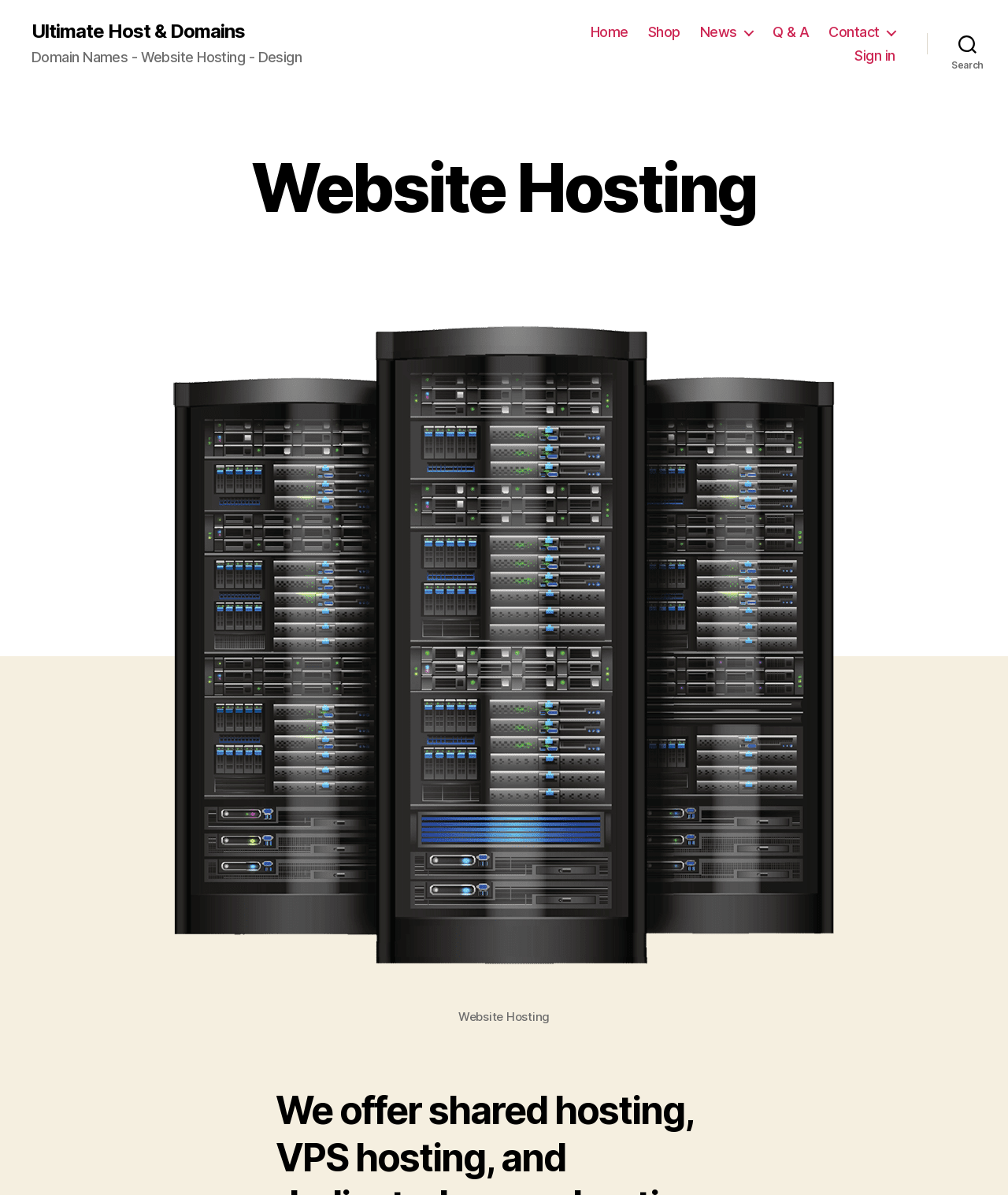How many navigation links are there?
Look at the screenshot and respond with a single word or phrase.

6